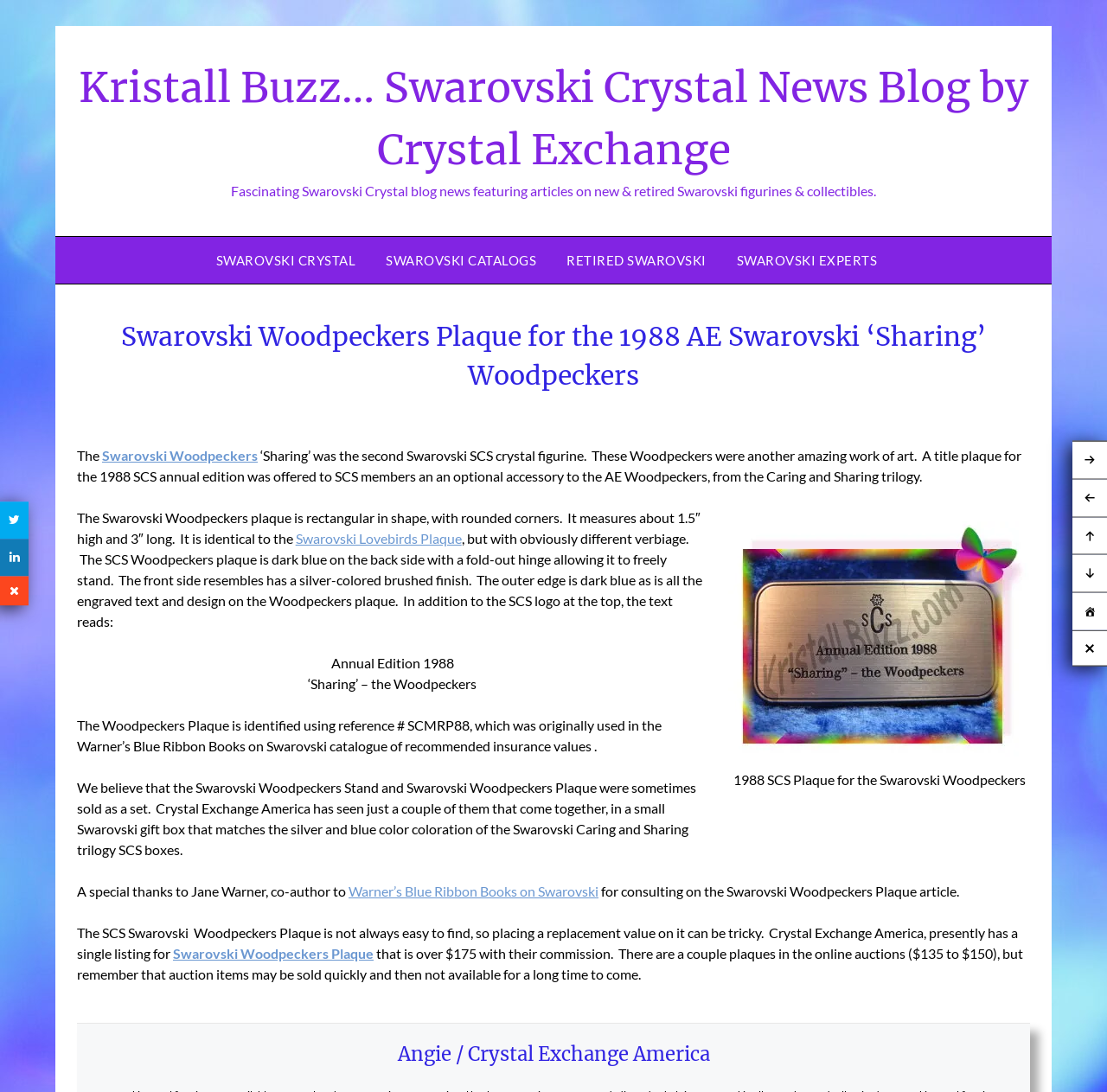Determine the bounding box coordinates for the clickable element required to fulfill the instruction: "Check the 'Warner’s Blue Ribbon Books on Swarovski' reference". Provide the coordinates as four float numbers between 0 and 1, i.e., [left, top, right, bottom].

[0.315, 0.808, 0.541, 0.823]